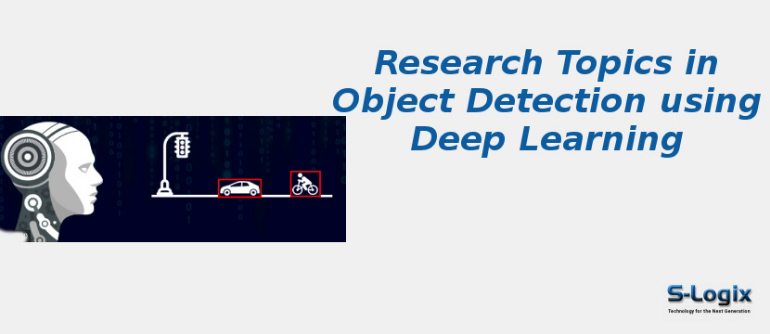Respond to the question below with a single word or phrase:
How many objects are highlighted in the image?

Three